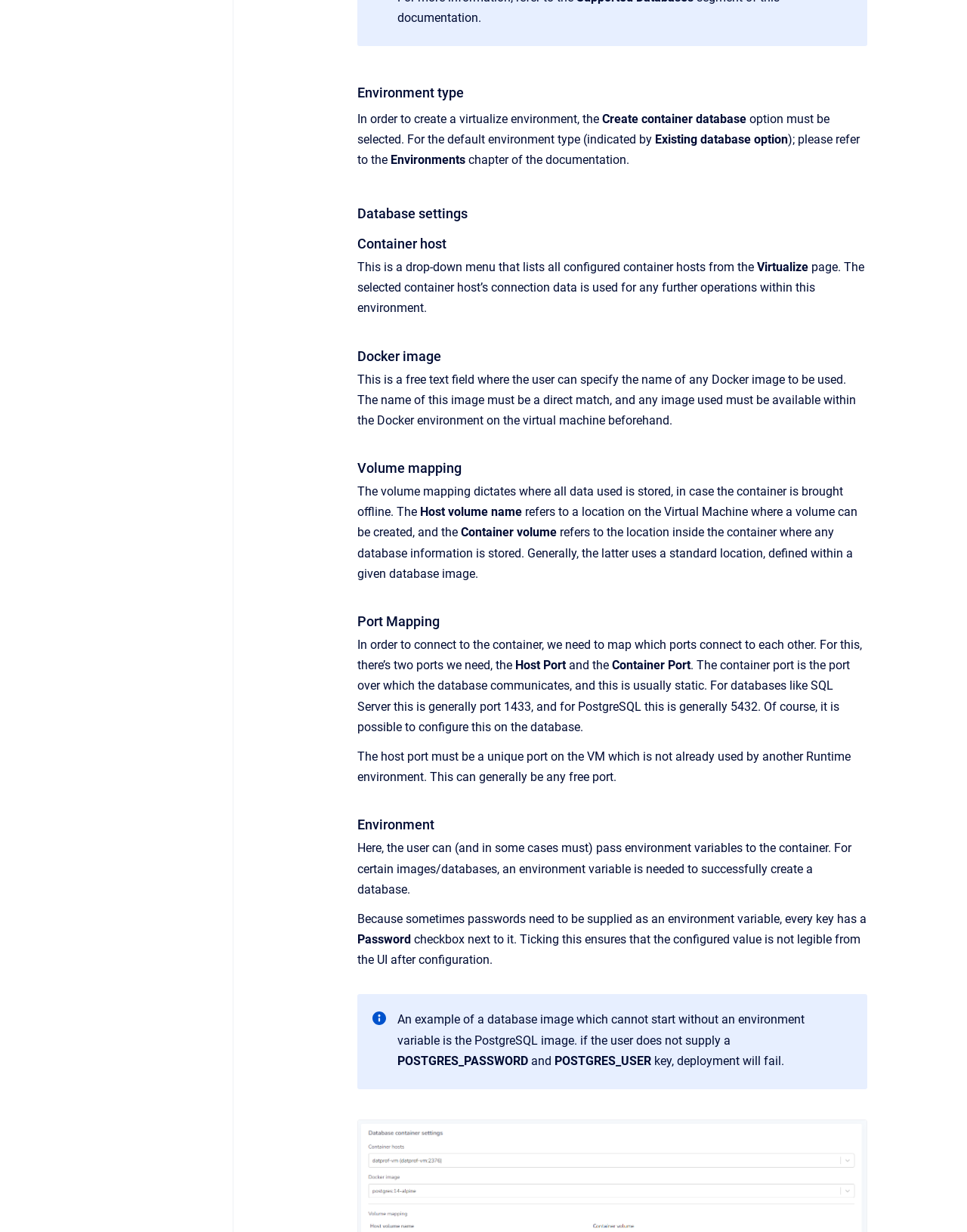Identify the bounding box coordinates for the UI element described as follows: "Open". Ensure the coordinates are four float numbers between 0 and 1, formatted as [left, top, right, bottom].

[0.875, 0.911, 0.894, 0.926]